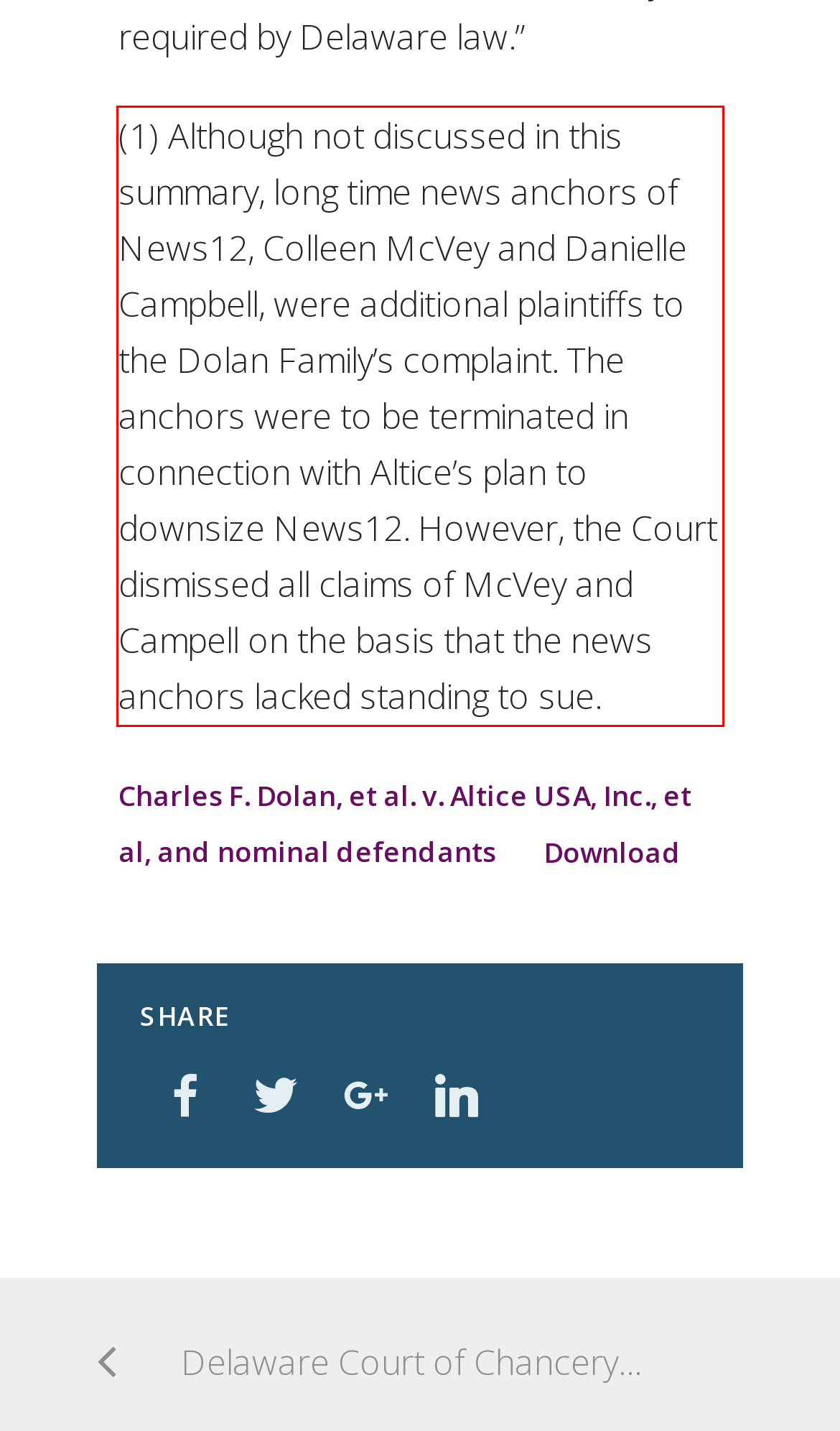Given the screenshot of a webpage, identify the red rectangle bounding box and recognize the text content inside it, generating the extracted text.

(1) Although not discussed in this summary, long time news anchors of News12, Colleen McVey and Danielle Campbell, were additional plaintiffs to the Dolan Family’s complaint. The anchors were to be terminated in connection with Altice’s plan to downsize News12. However, the Court dismissed all claims of McVey and Campell on the basis that the news anchors lacked standing to sue.